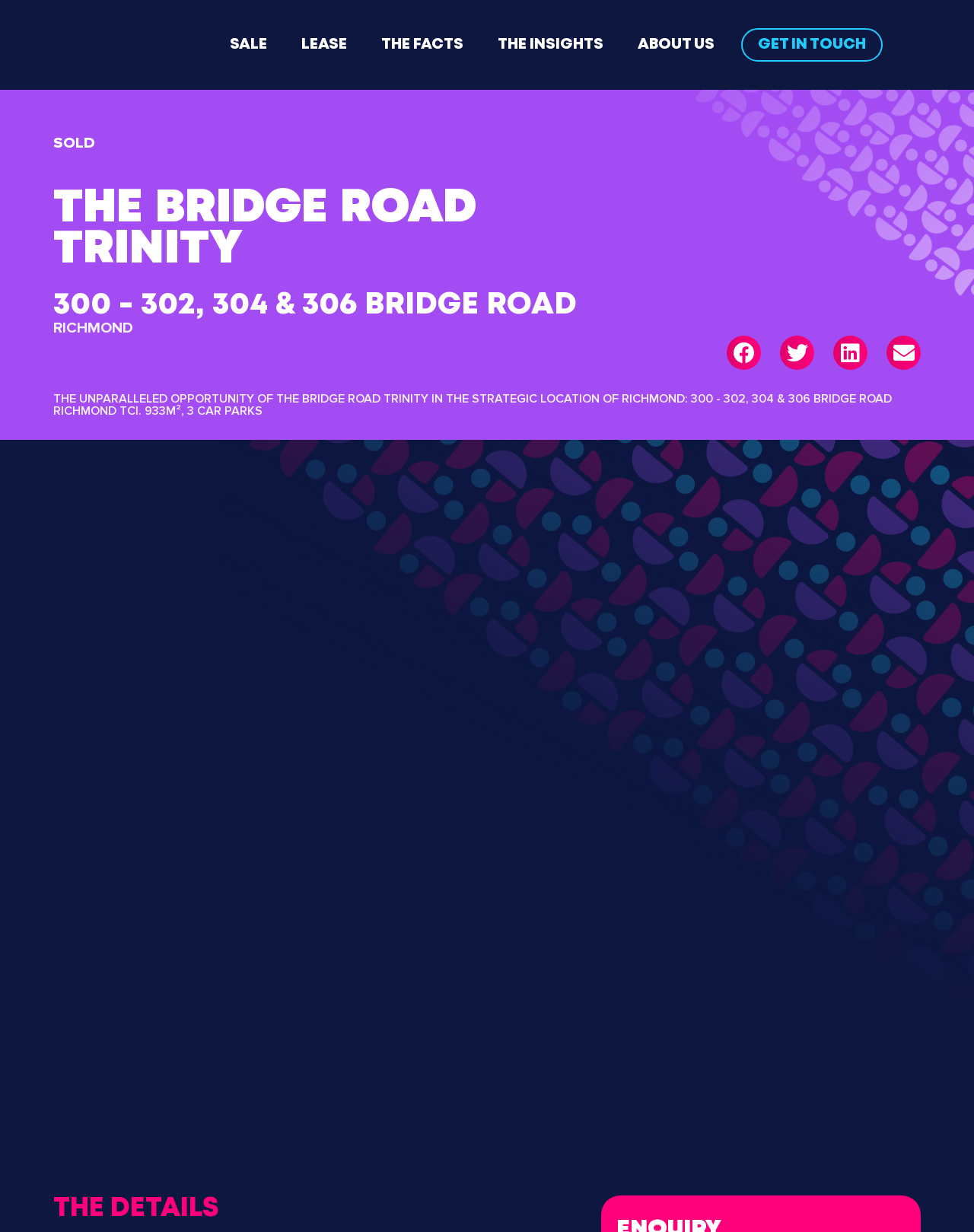Please predict the bounding box coordinates (top-left x, top-left y, bottom-right x, bottom-right y) for the UI element in the screenshot that fits the description: The Insights

[0.511, 0.022, 0.619, 0.051]